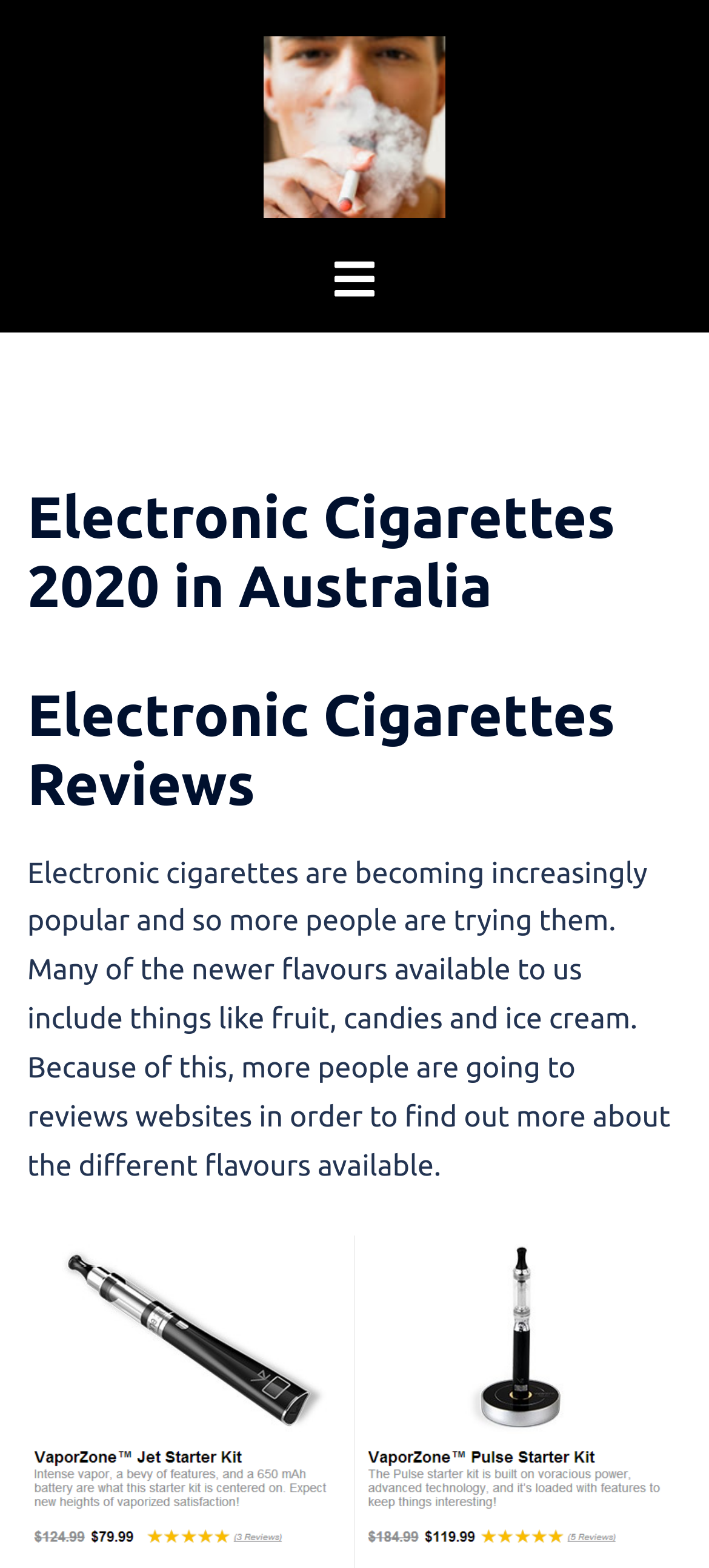Offer an in-depth caption of the entire webpage.

The webpage is about electronic cigarettes, specifically reviews and guides for Australia. At the top, there is a logo or banner image with the title "E Cigarette Reviews for 2022 | Vaporfi Review | Compare The Best E-Cigarettes For Australia | Electronic Cigarette Guide by Kacey Jones". Below this, there is a menu toggle button with the text "Toggle menu". 

On the left side, there is a header section with two headings: "Electronic Cigarettes 2020 in Australia" and "Electronic Cigarettes Reviews". Below these headings, there is a paragraph of text that discusses the increasing popularity of electronic cigarettes and the variety of flavors available, such as fruit, candies, and ice cream. The text also mentions that people are visiting review websites to learn more about these flavors. There is also a link to "Electronic cigarettes" within this paragraph.